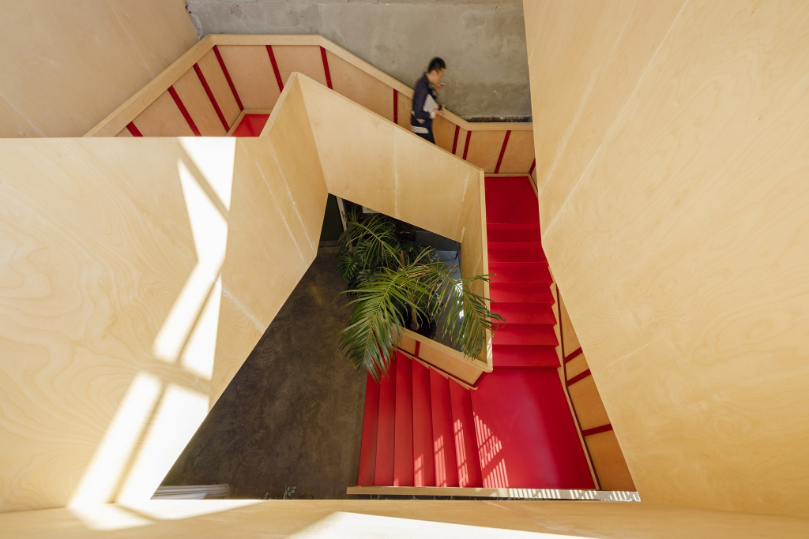What is visible from the lower level?
Refer to the image and provide a one-word or short phrase answer.

Lush greenery